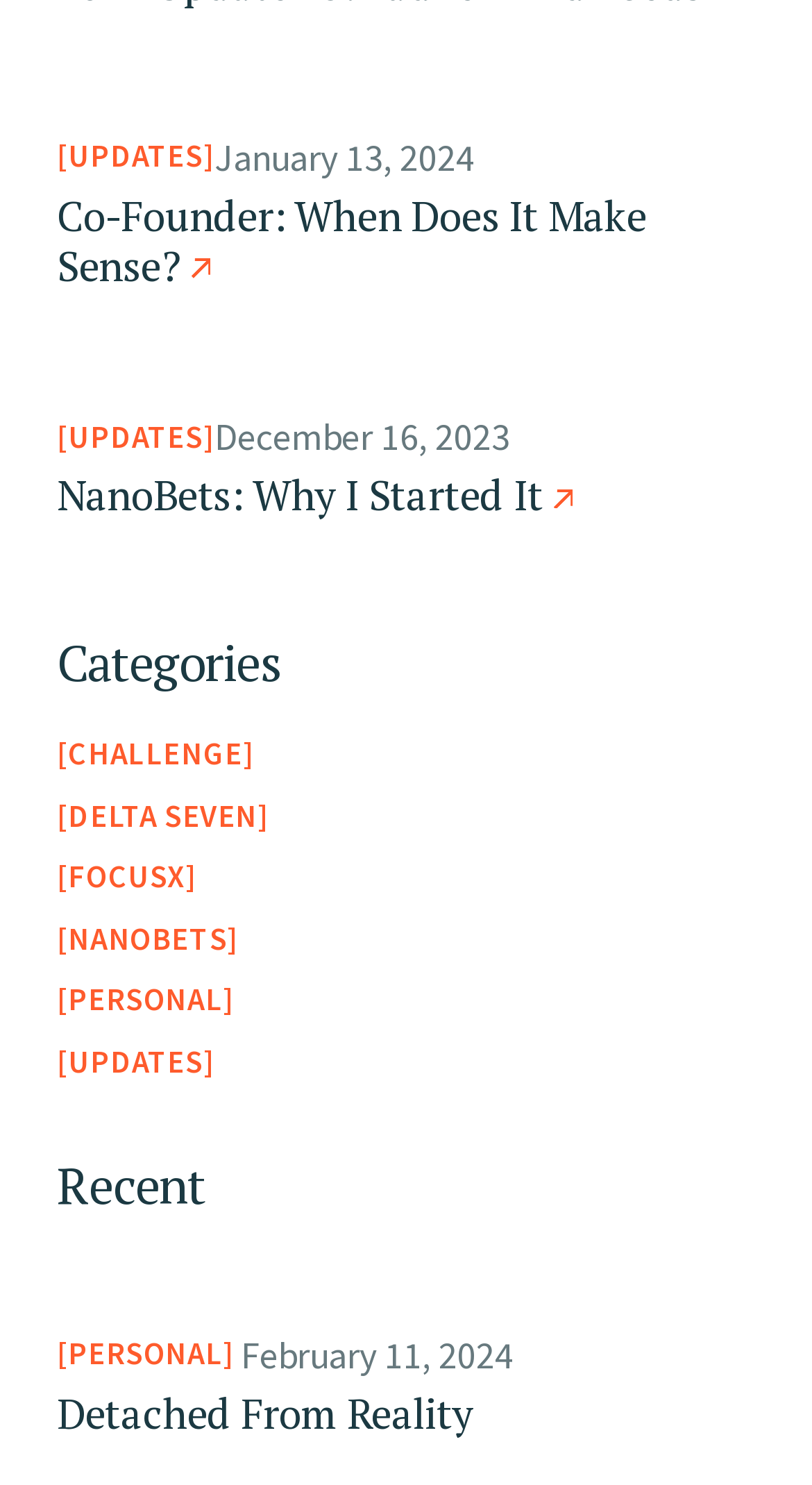What is the date of the latest article?
Please look at the screenshot and answer using one word or phrase.

February 11, 2024